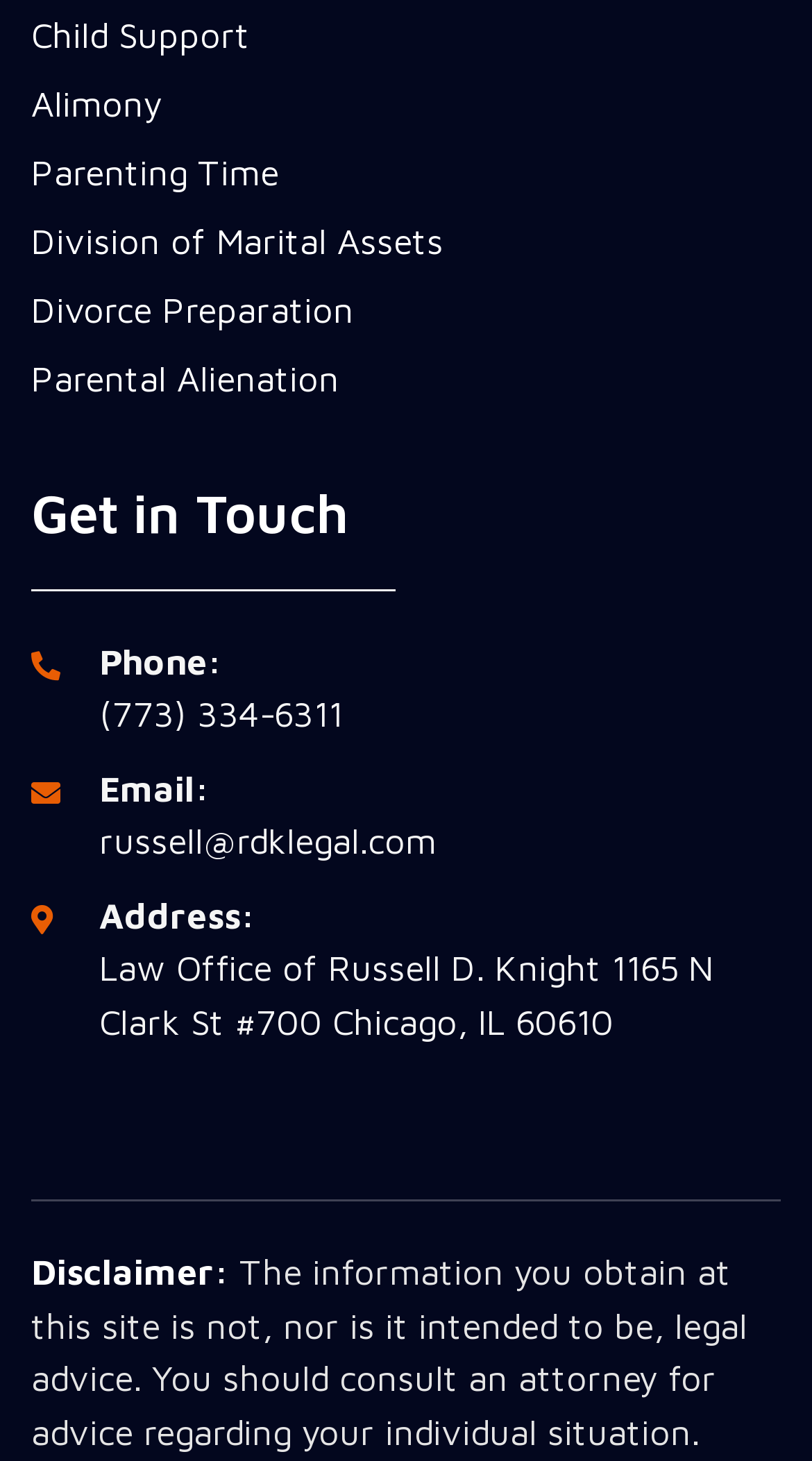Could you determine the bounding box coordinates of the clickable element to complete the instruction: "Click on 'Address: Law Office of Russell D. Knight 1165 N Clark St #700 Chicago, IL 60610'"? Provide the coordinates as four float numbers between 0 and 1, i.e., [left, top, right, bottom].

[0.038, 0.609, 0.962, 0.718]